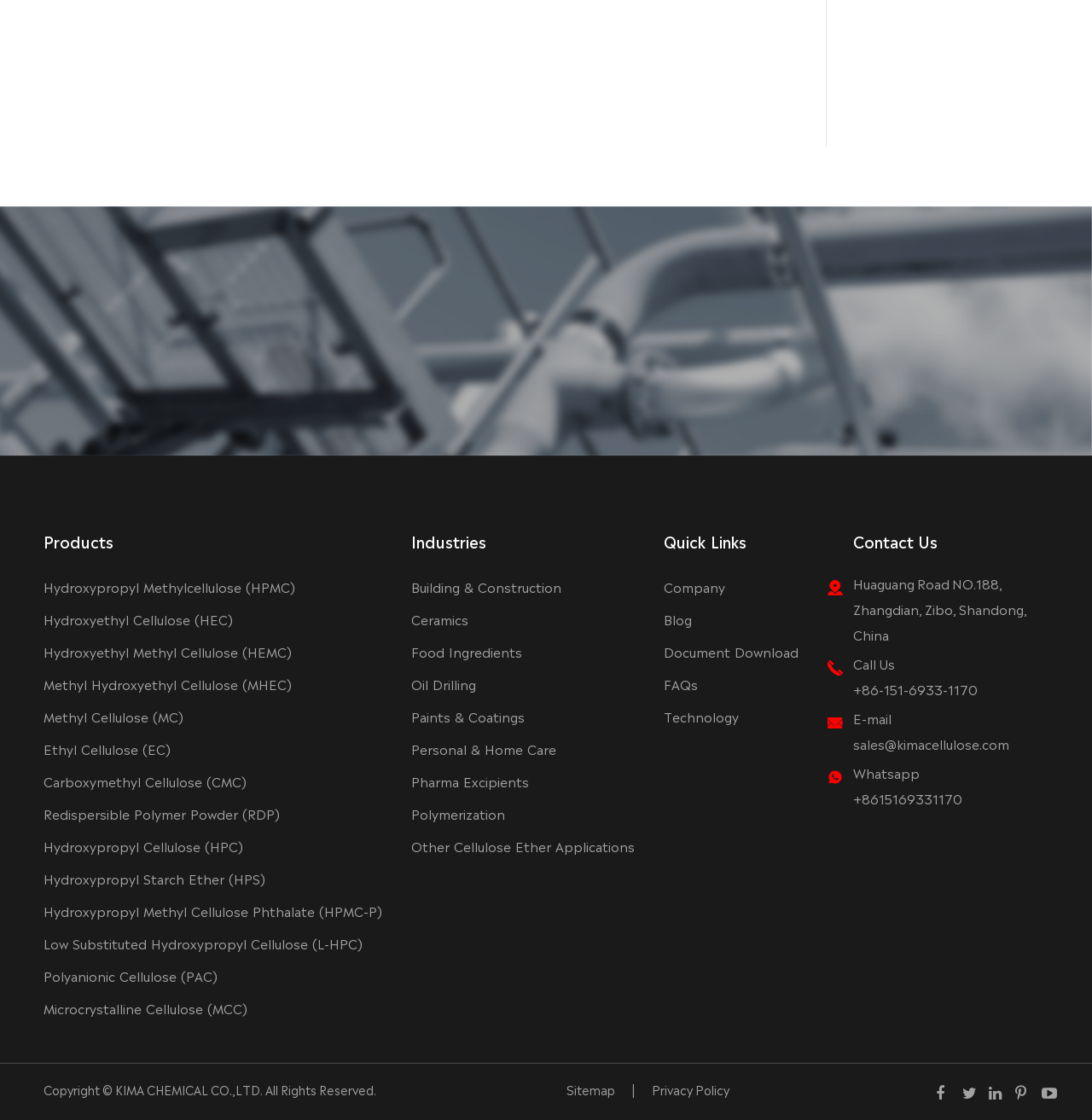Please locate the bounding box coordinates of the element that needs to be clicked to achieve the following instruction: "Contact Us". The coordinates should be four float numbers between 0 and 1, i.e., [left, top, right, bottom].

[0.781, 0.473, 0.858, 0.493]